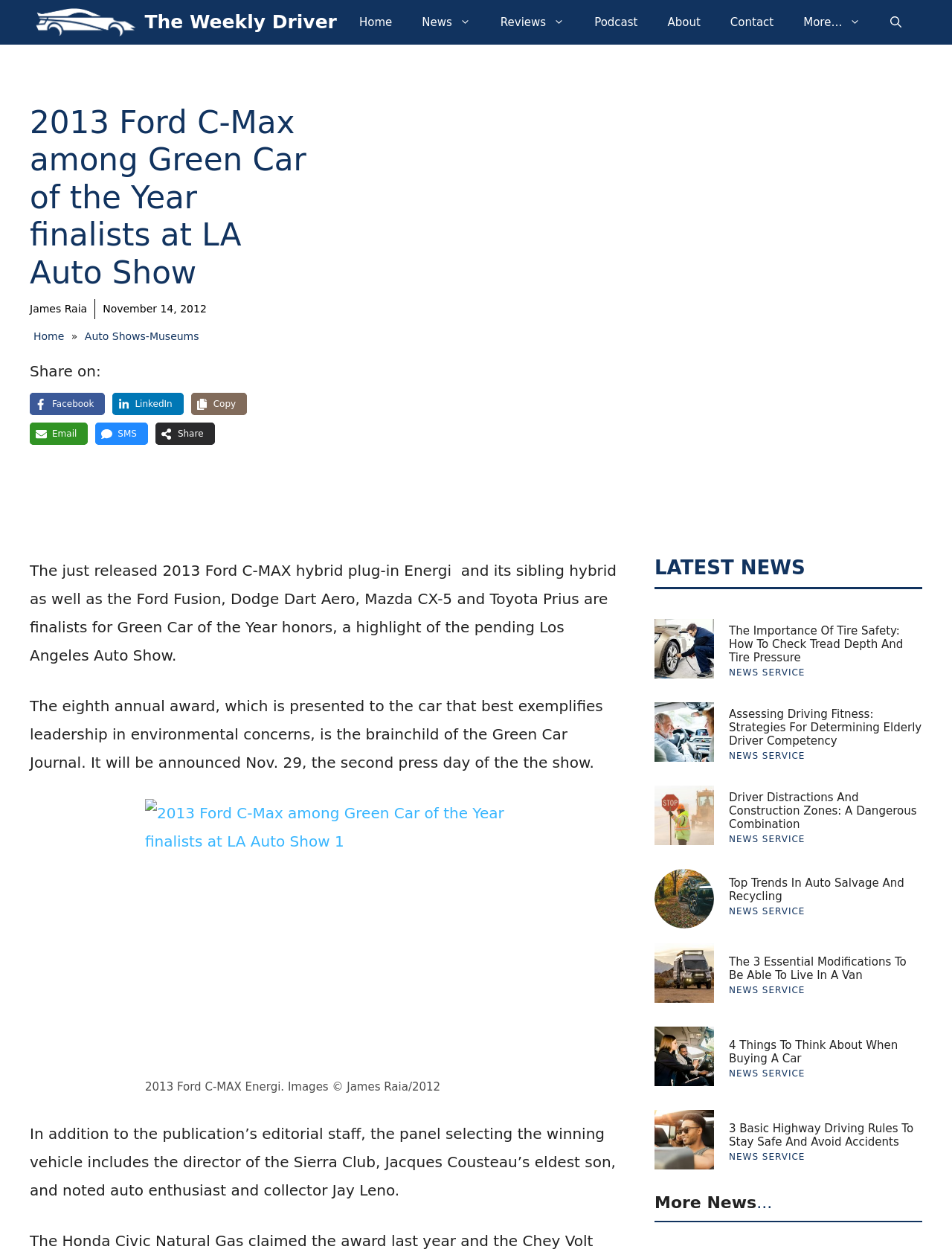Please find the bounding box coordinates for the clickable element needed to perform this instruction: "Click on the 'Home' link".

[0.362, 0.0, 0.428, 0.036]